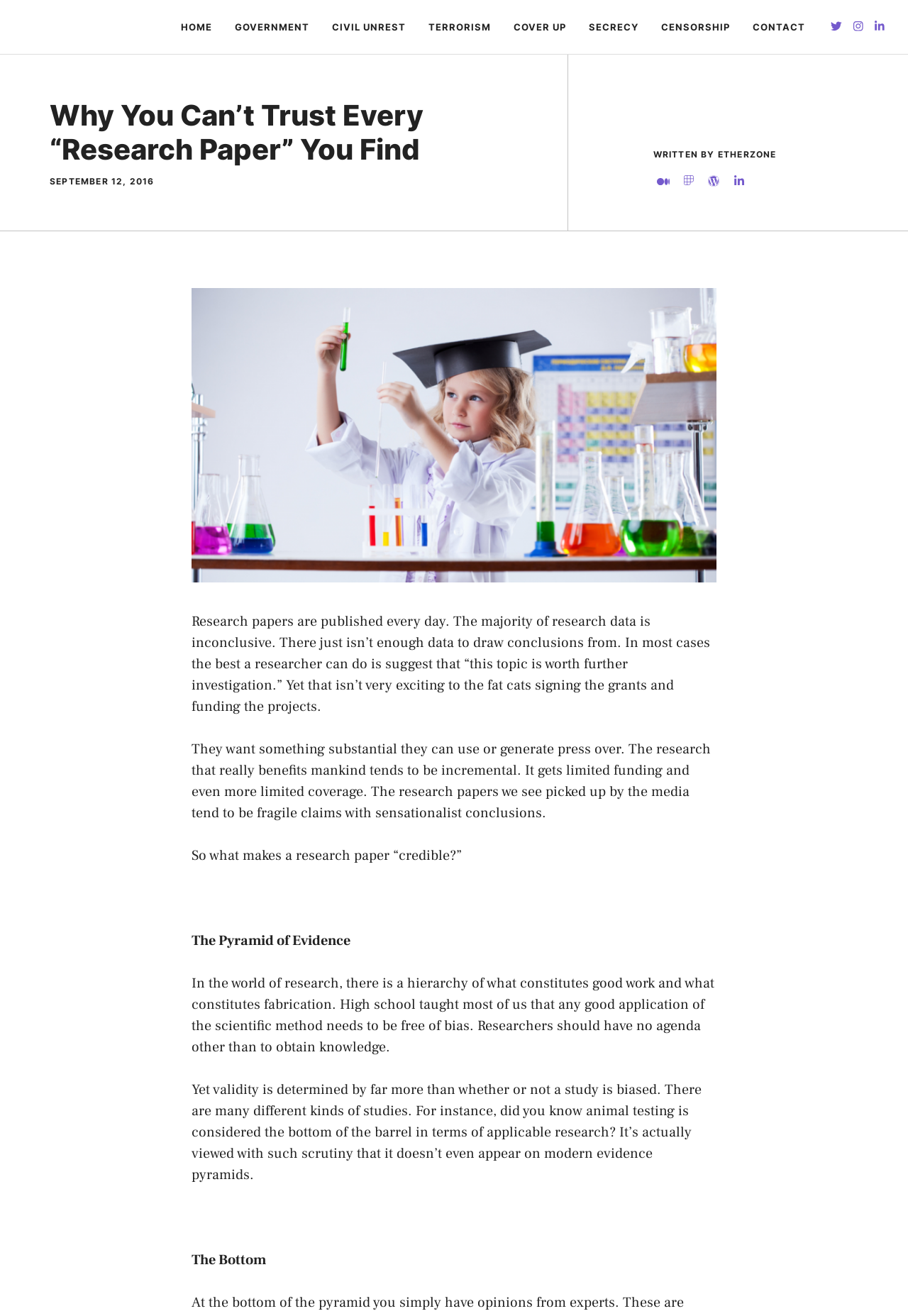Determine the main headline of the webpage and provide its text.

Why You Can’t Trust Every “Research Paper” You Find